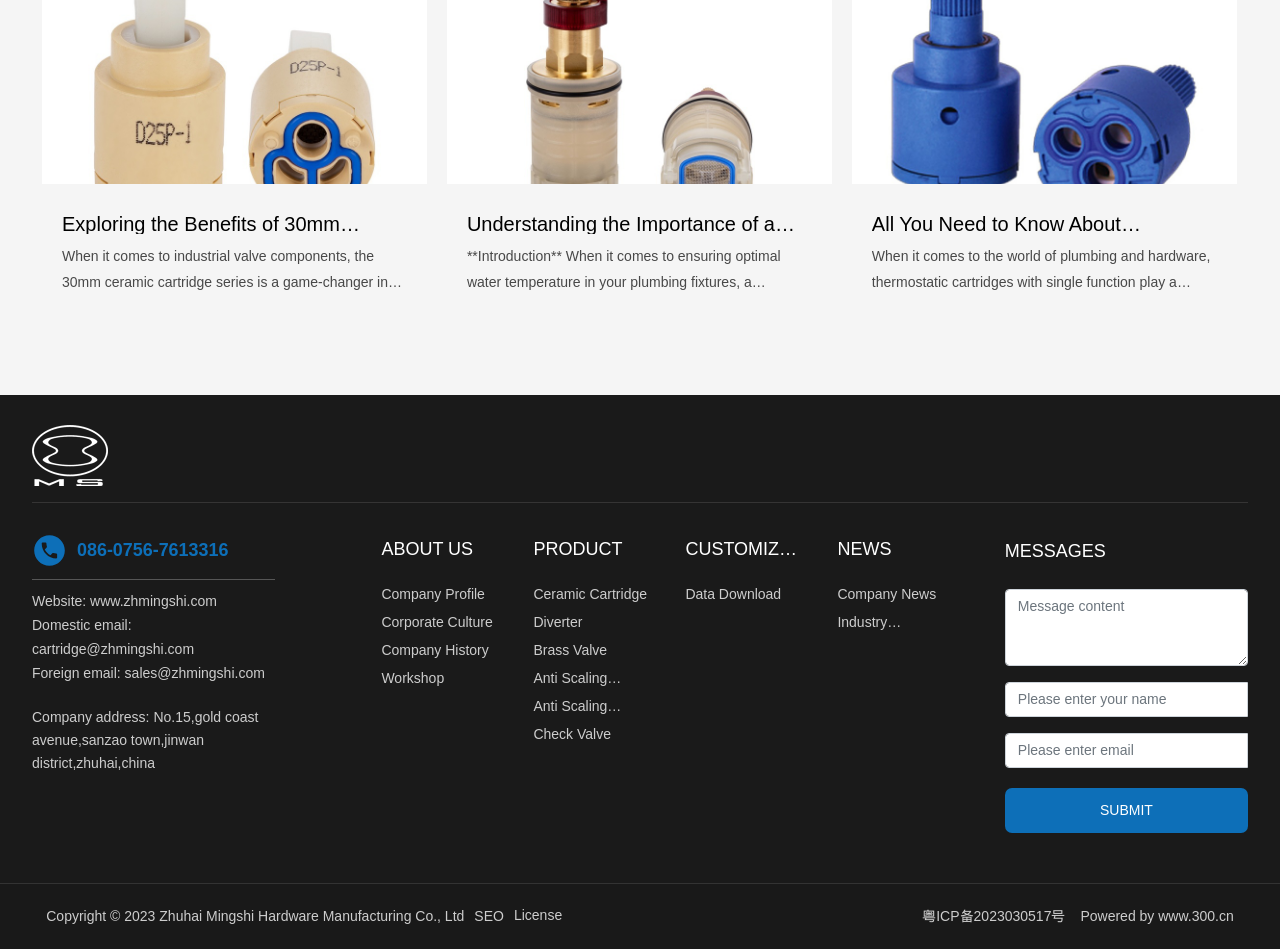Highlight the bounding box coordinates of the element that should be clicked to carry out the following instruction: "Click the link to explore the benefits of 30mm ceramic cartridge series". The coordinates must be given as four float numbers ranging from 0 to 1, i.e., [left, top, right, bottom].

[0.048, 0.225, 0.308, 0.29]